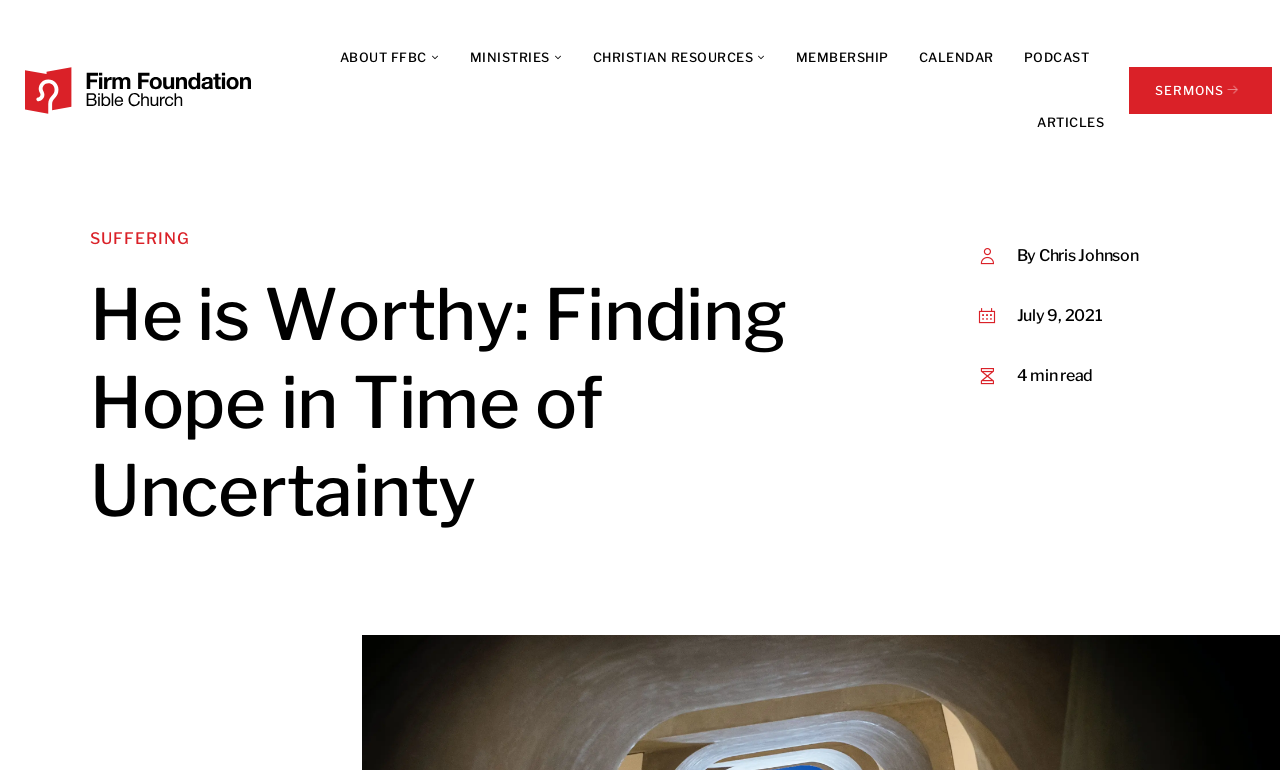How long does it take to read the sermon?
Answer the question with a single word or phrase by looking at the picture.

4 min